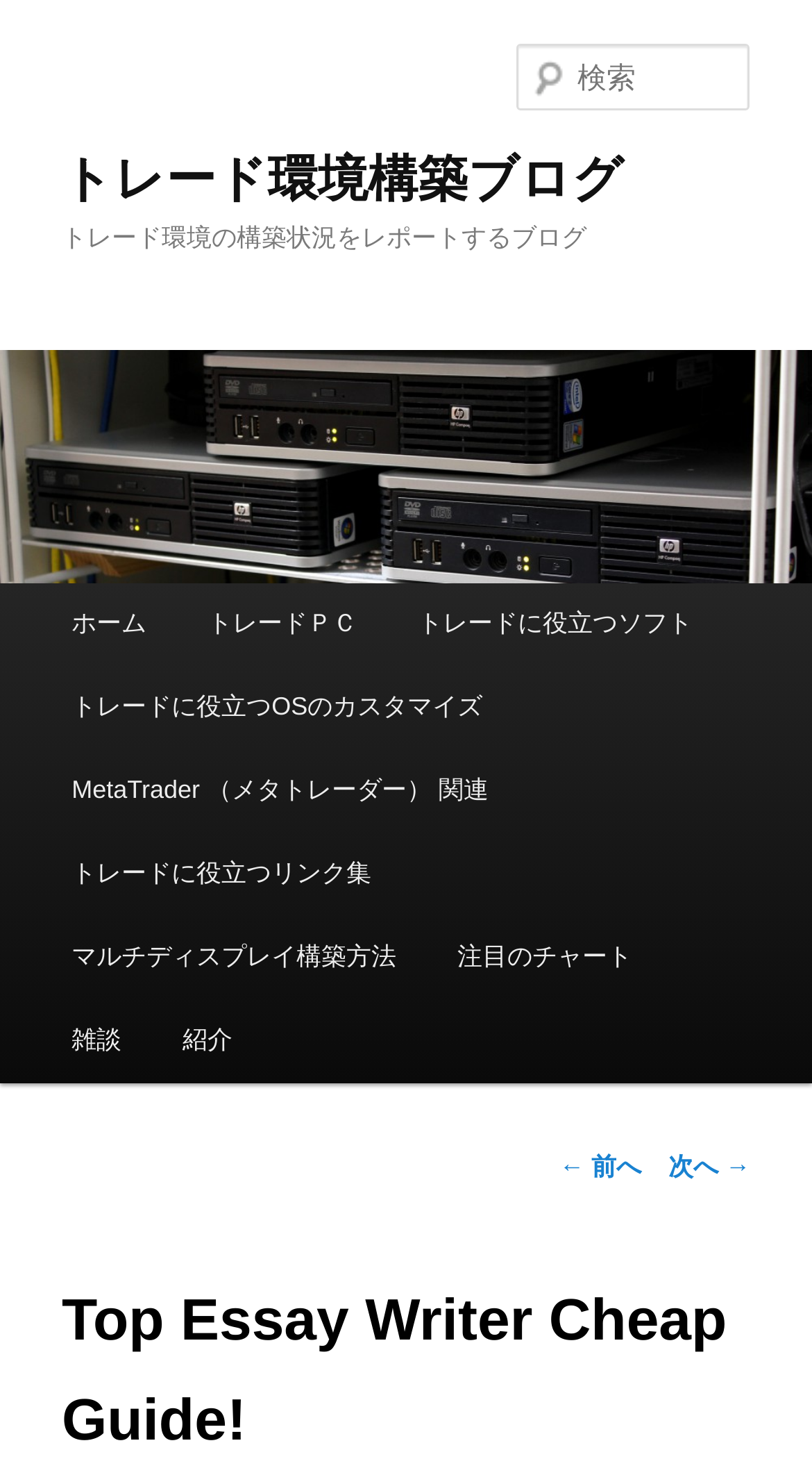Highlight the bounding box coordinates of the element you need to click to perform the following instruction: "Go to next page."

[0.823, 0.79, 0.924, 0.81]